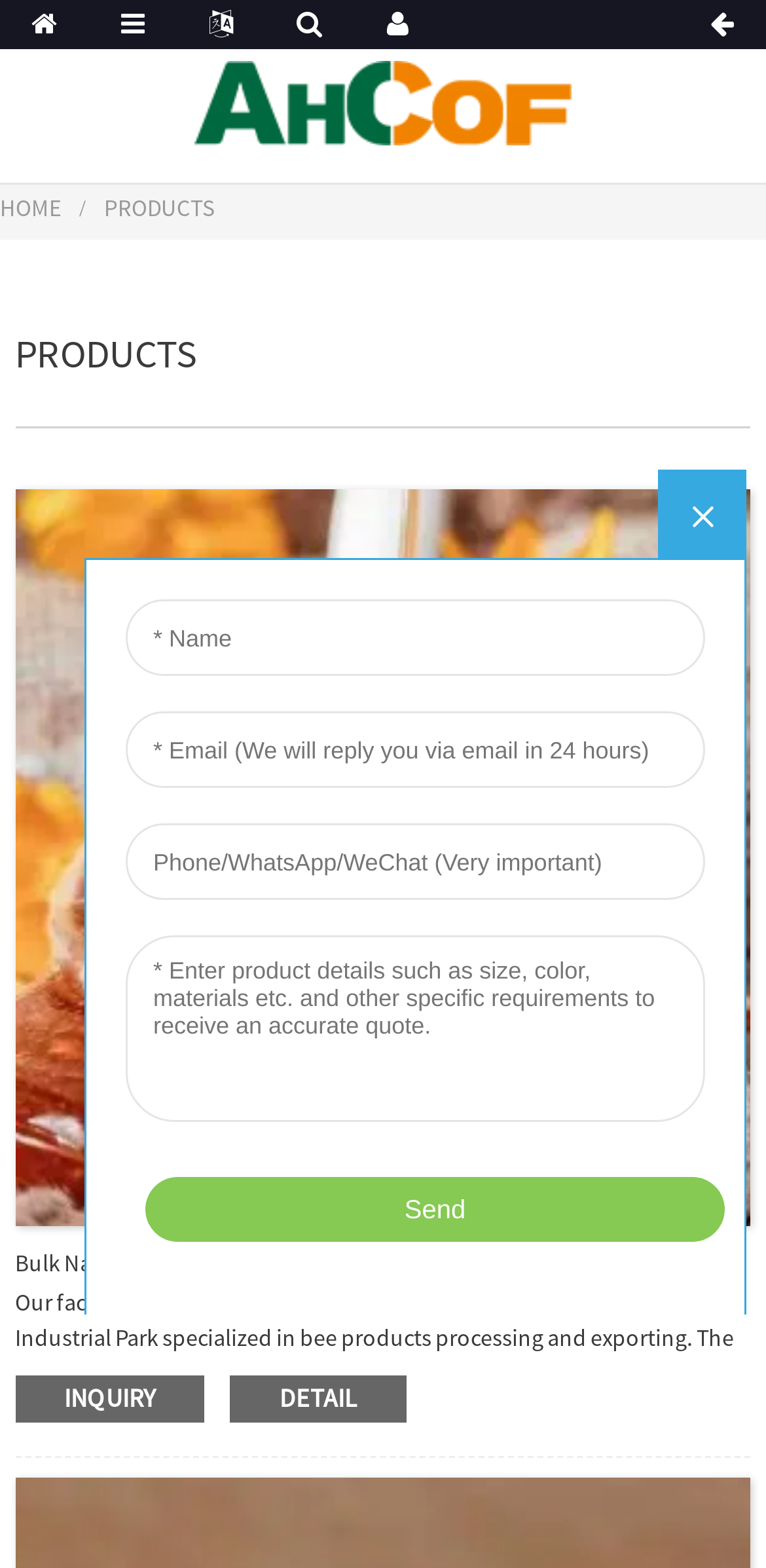Please identify the bounding box coordinates for the region that you need to click to follow this instruction: "Select Portuguese language".

[0.013, 0.078, 0.264, 0.1]